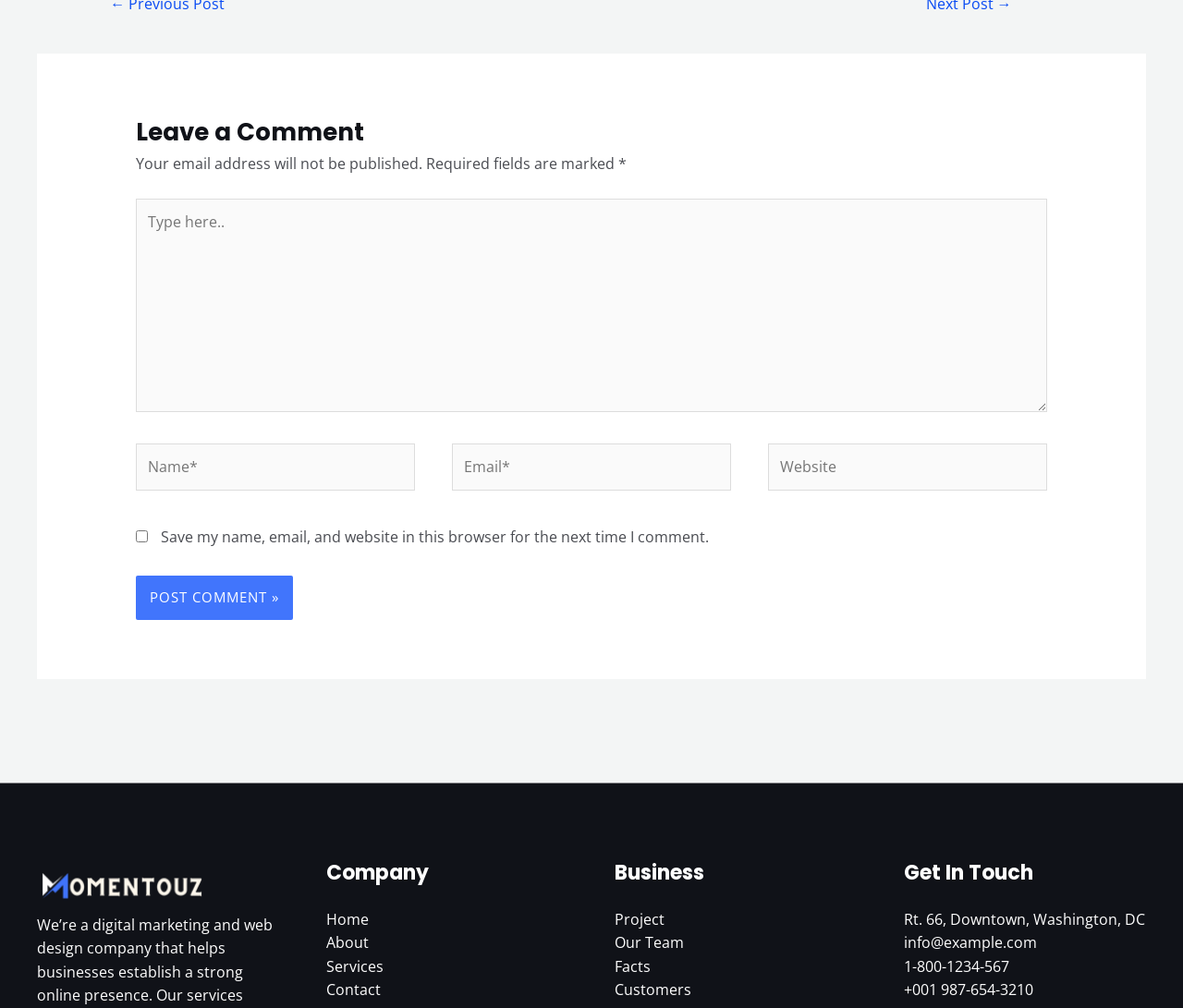How many footer widgets are there?
Based on the visual information, provide a detailed and comprehensive answer.

There are three footer widgets: 'Footer Widget 2', 'Footer Widget 3', and 'Footer Widget 4', each containing different information and links.